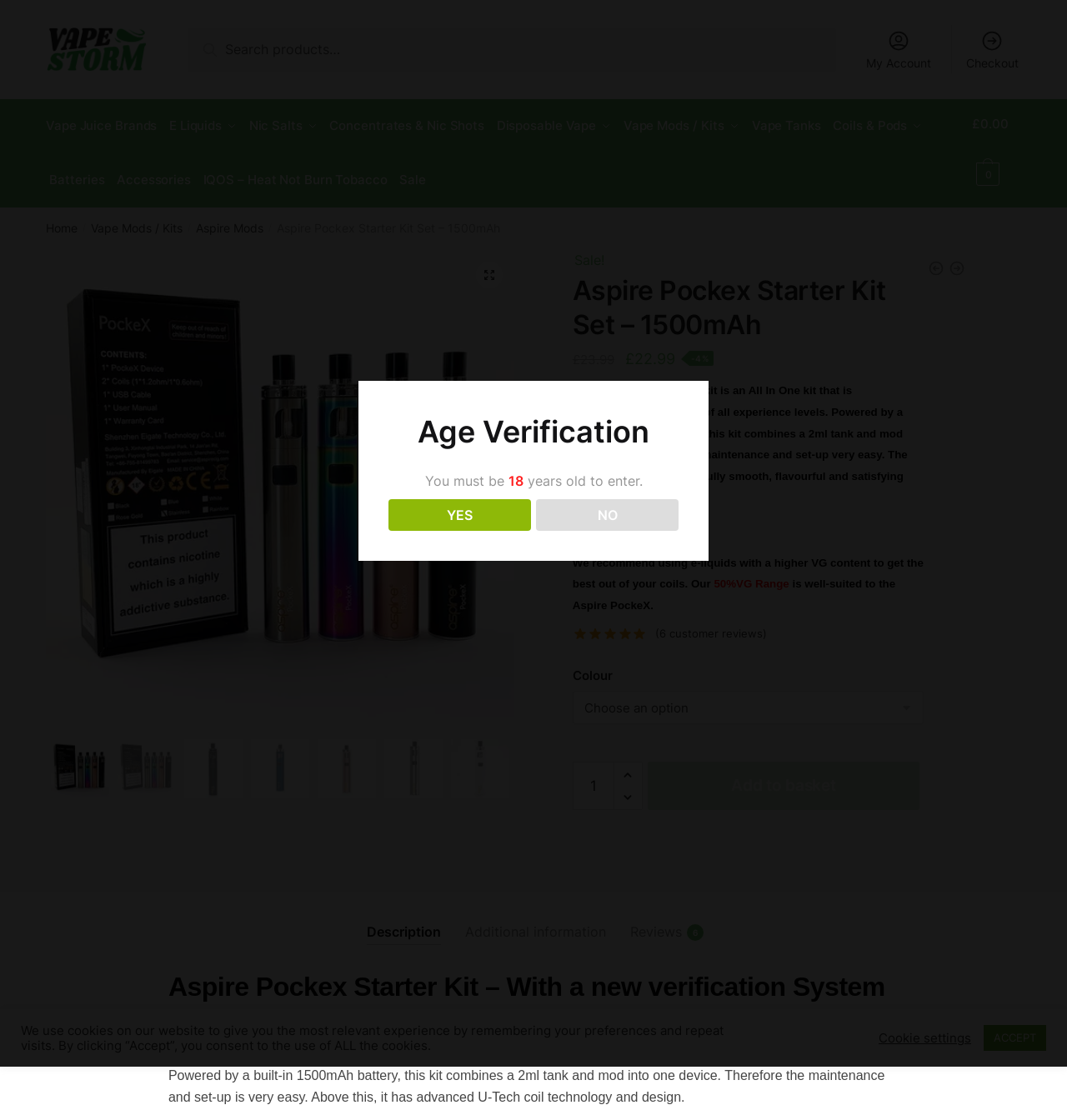Refer to the image and provide an in-depth answer to the question:
What is the recommended VG content for e-liquids?

The recommended VG content for e-liquids can be found in the product description section, where it is stated as 'We recommend using e-liquids with a higher VG content... Our 50%VG Range is well-suited to the Aspire PockeX'